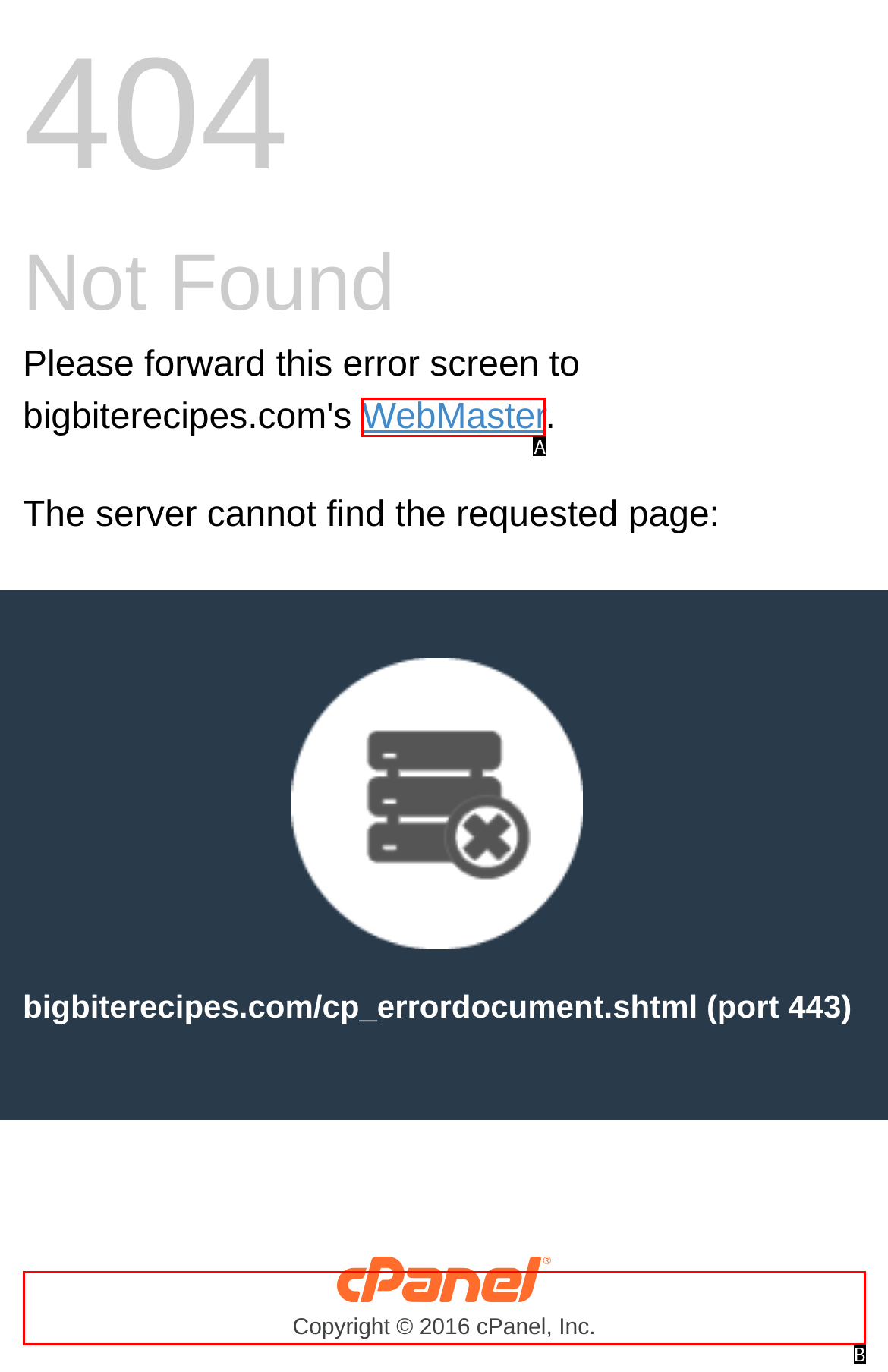Choose the UI element that best aligns with the description: Copyright © 2016 cPanel, Inc.
Respond with the letter of the chosen option directly.

B